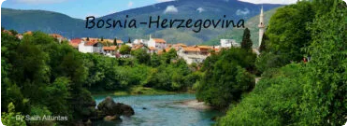Please give a one-word or short phrase response to the following question: 
What type of structure is prominent in the distance?

Steeple